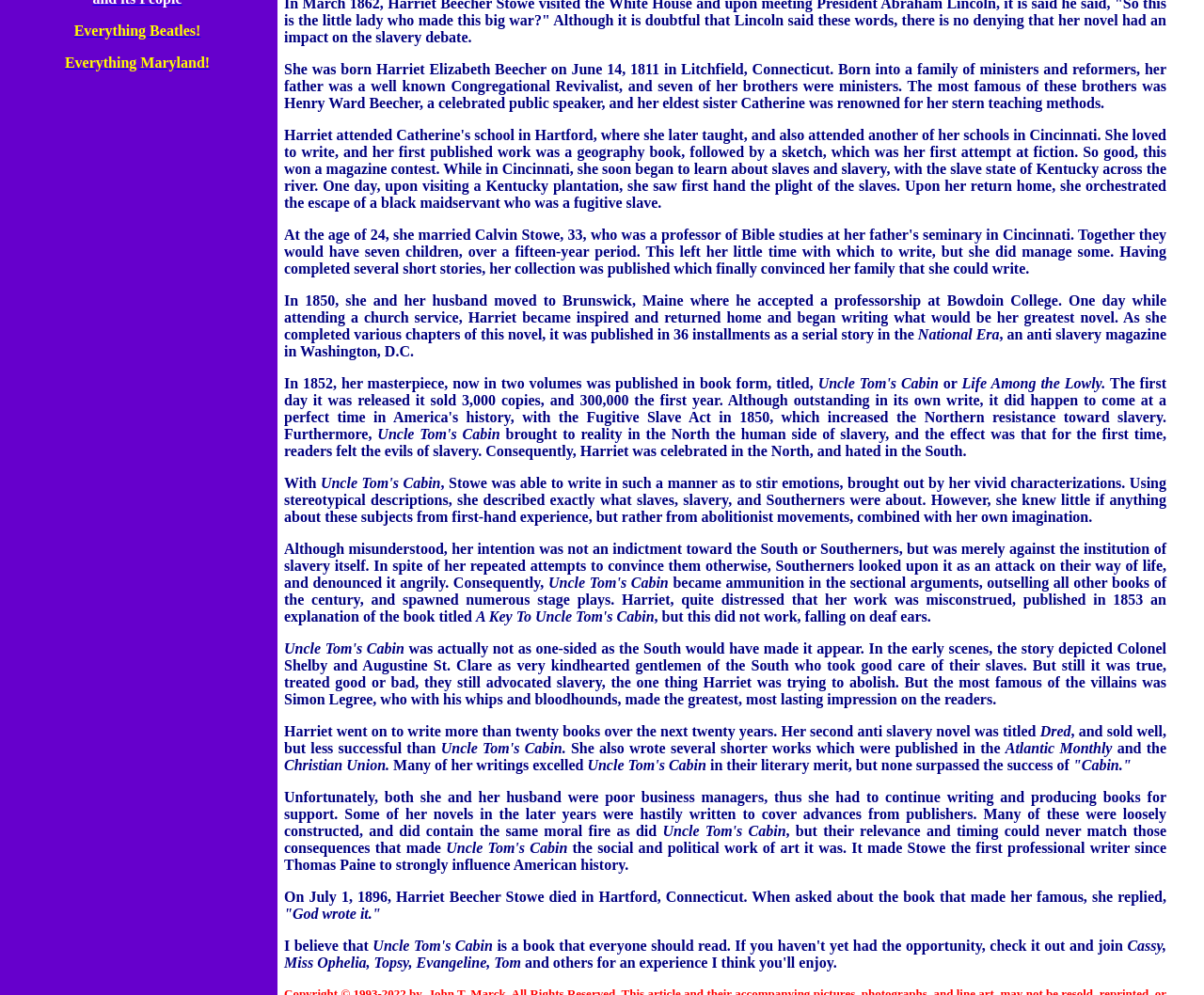Given the webpage screenshot and the description, determine the bounding box coordinates (top-left x, top-left y, bottom-right x, bottom-right y) that define the location of the UI element matching this description: Everything Beatles!

[0.061, 0.023, 0.167, 0.039]